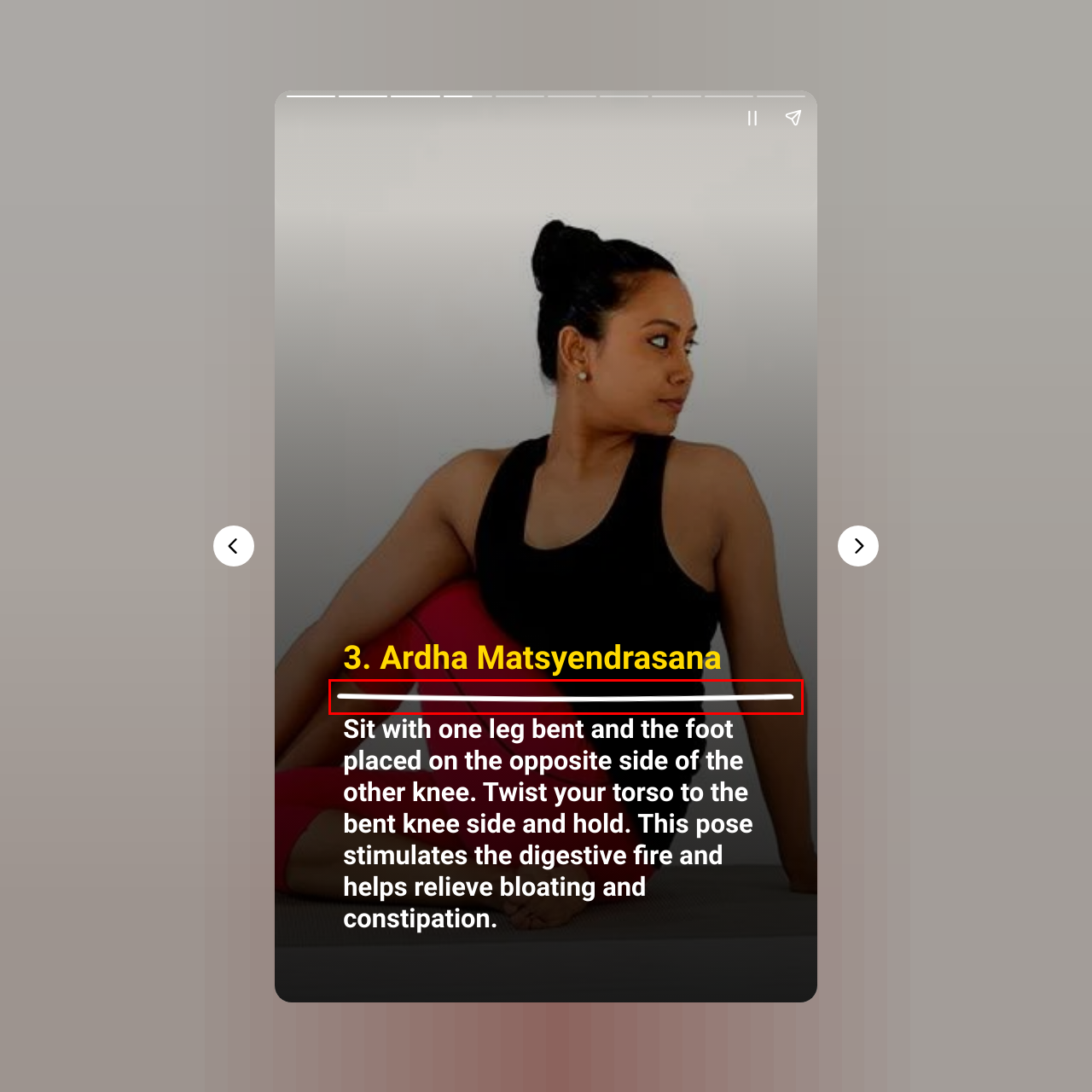What is the symbolic meaning of the white line in the image?
Please focus on the image surrounded by the red bounding box and provide a one-word or phrase answer based on the image.

Clarity or simplicity